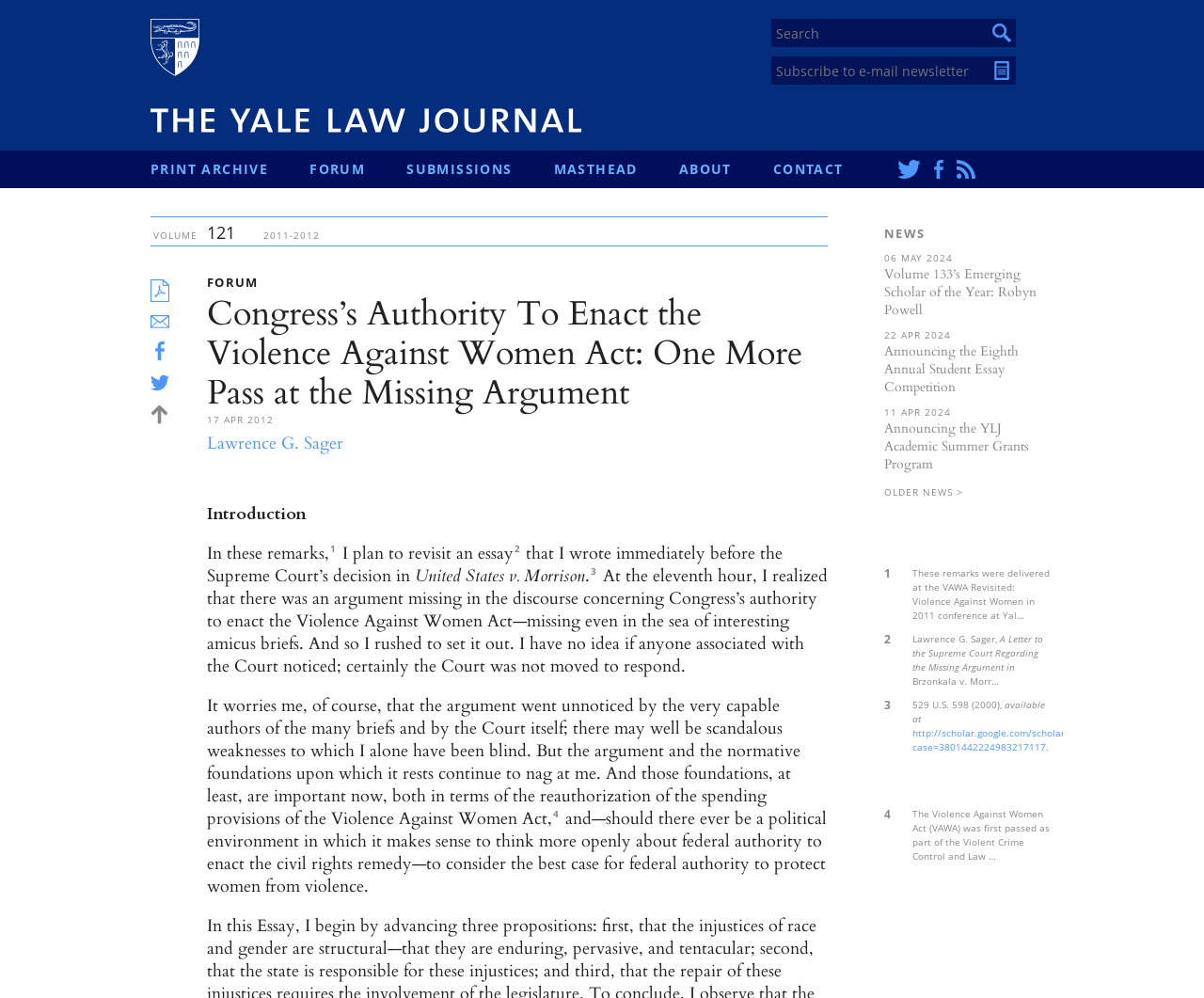Who is the author of the article?
Refer to the screenshot and respond with a concise word or phrase.

Lawrence G. Sager